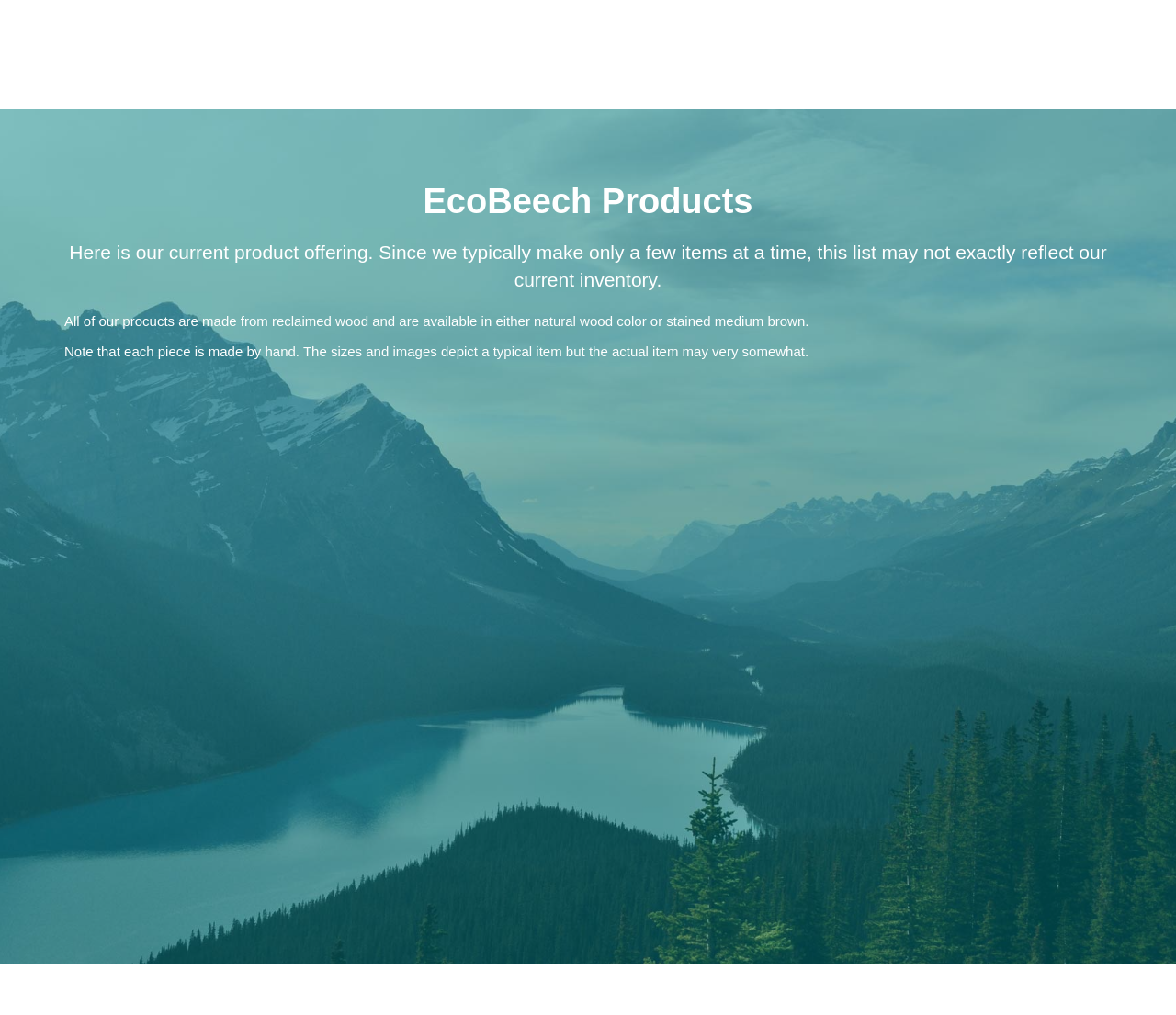Please indicate the bounding box coordinates of the element's region to be clicked to achieve the instruction: "Click on ALL products". Provide the coordinates as four float numbers between 0 and 1, i.e., [left, top, right, bottom].

[0.301, 0.386, 0.351, 0.419]